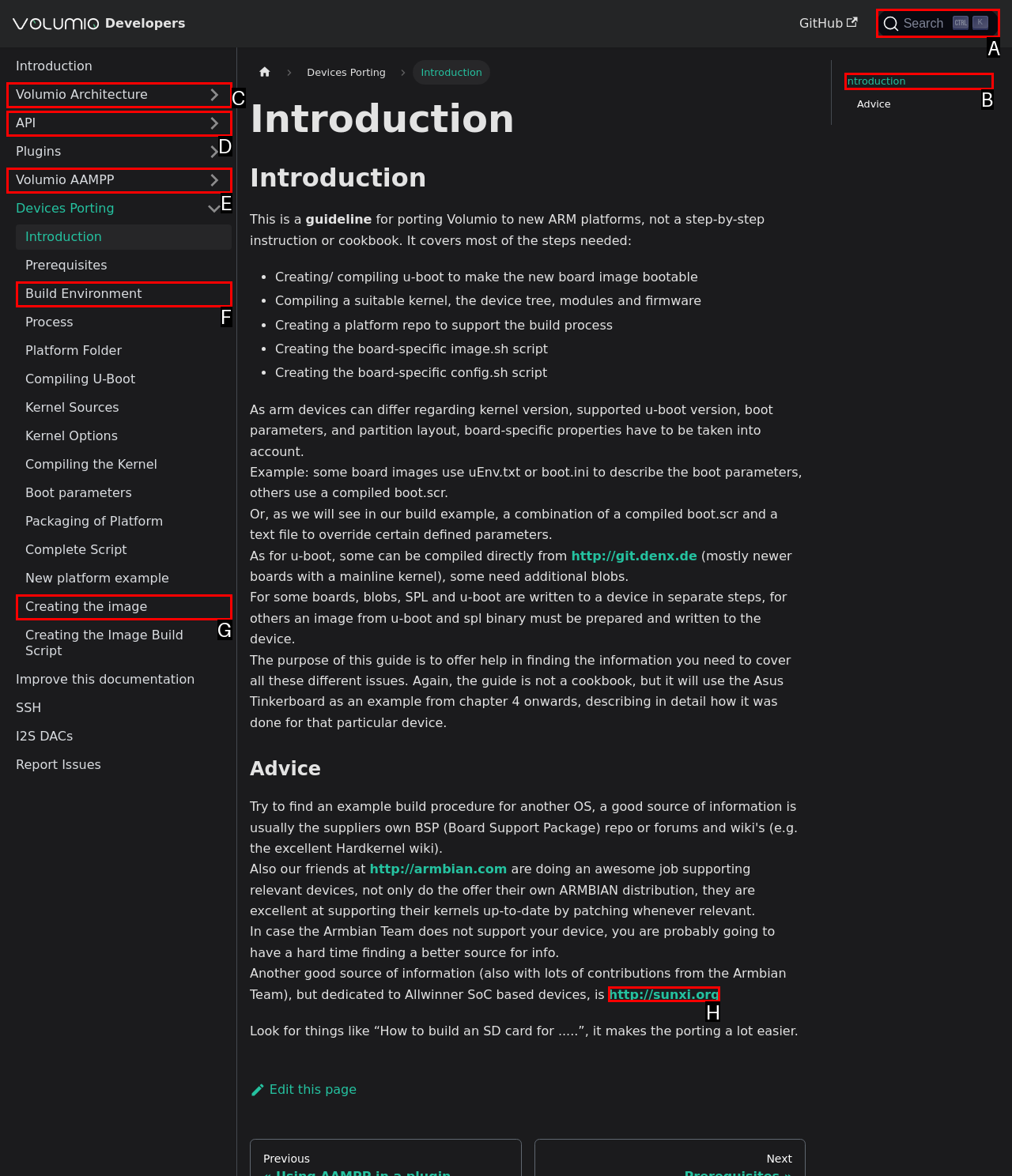Please indicate which option's letter corresponds to the task: Search for something by examining the highlighted elements in the screenshot.

A